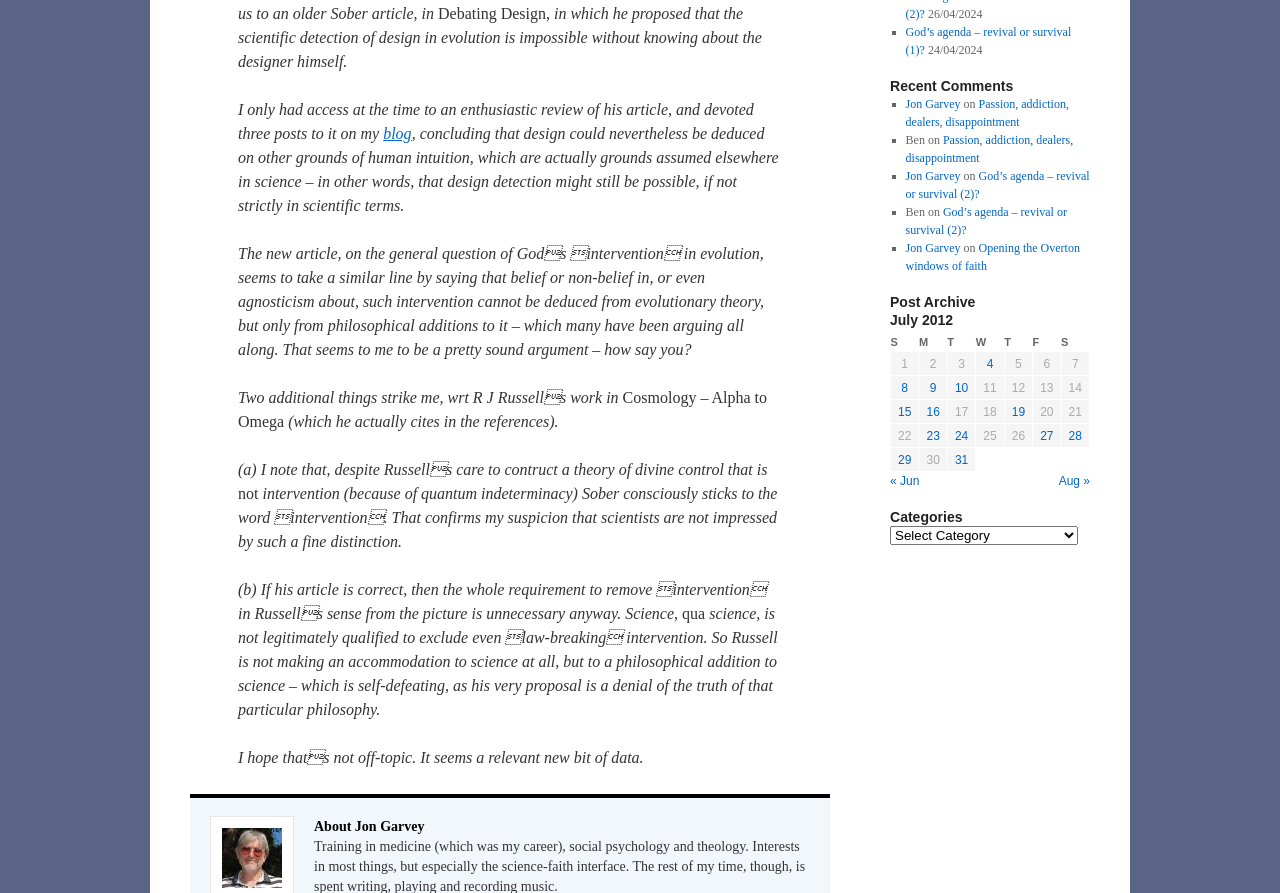Identify the coordinates of the bounding box for the element described below: "Jon Garvey". Return the coordinates as four float numbers between 0 and 1: [left, top, right, bottom].

[0.707, 0.27, 0.75, 0.286]